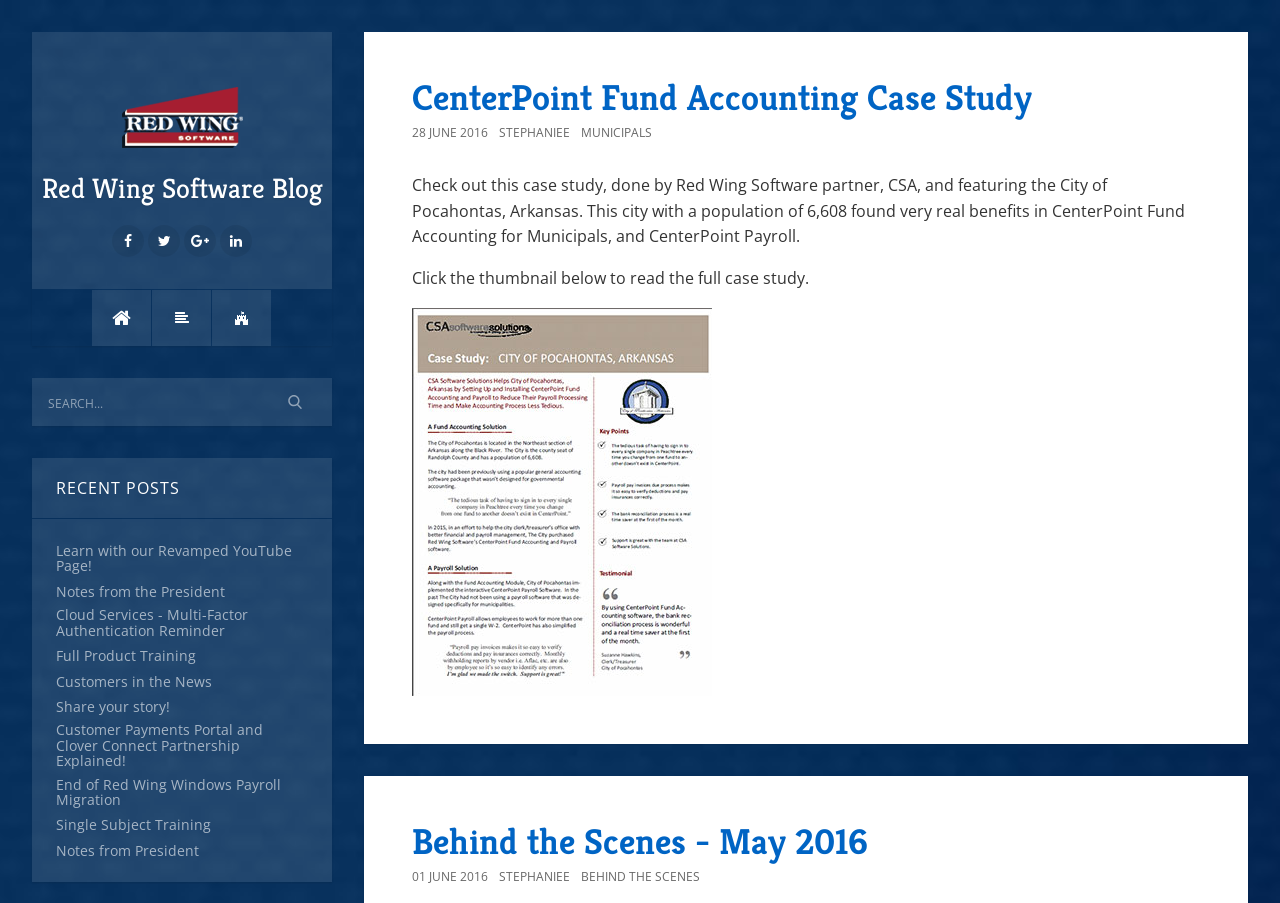Find the bounding box coordinates for the HTML element specified by: "StephanieE".

[0.39, 0.137, 0.445, 0.156]